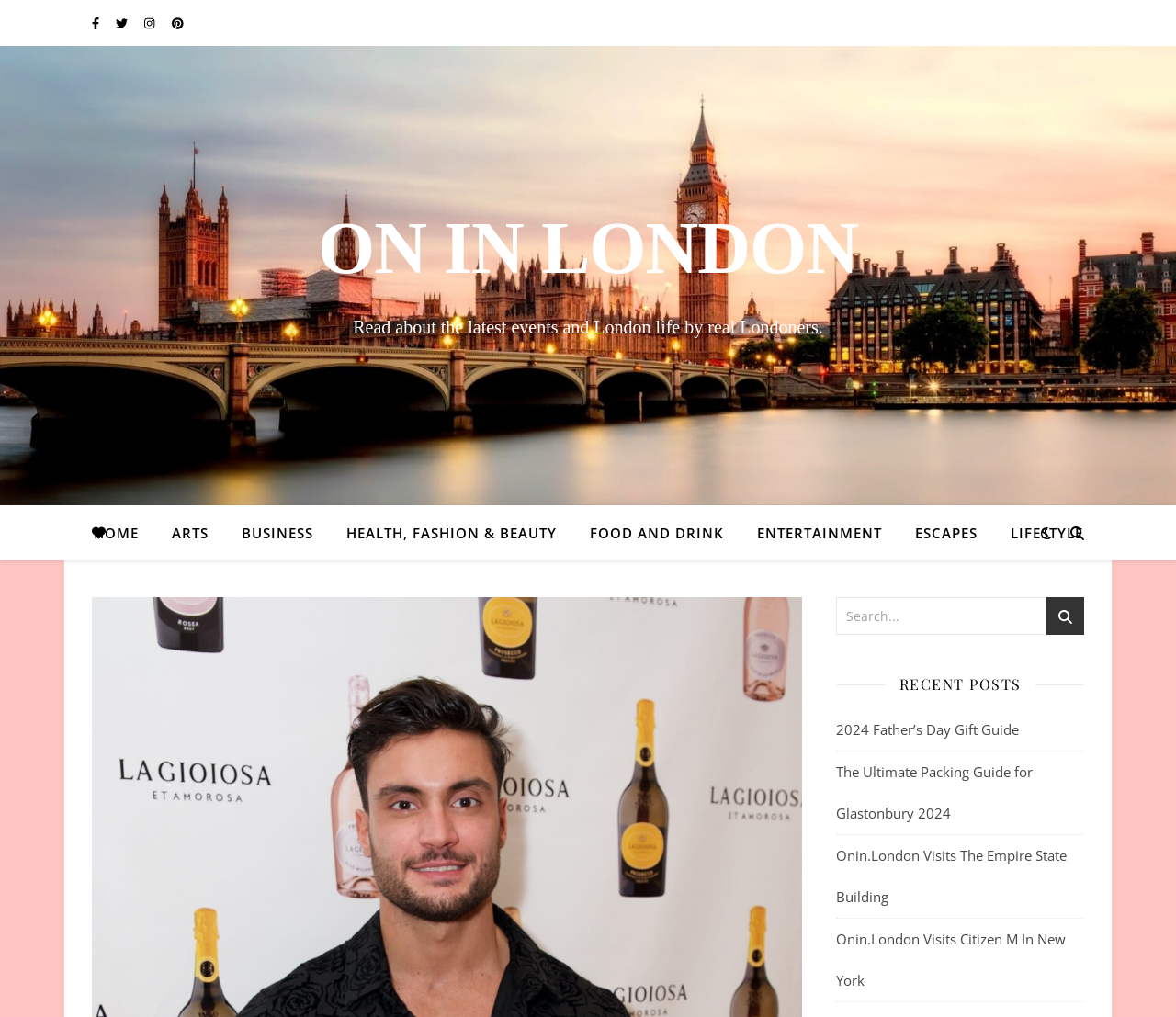Please give a succinct answer to the question in one word or phrase:
What type of content is featured on this website?

London life and events